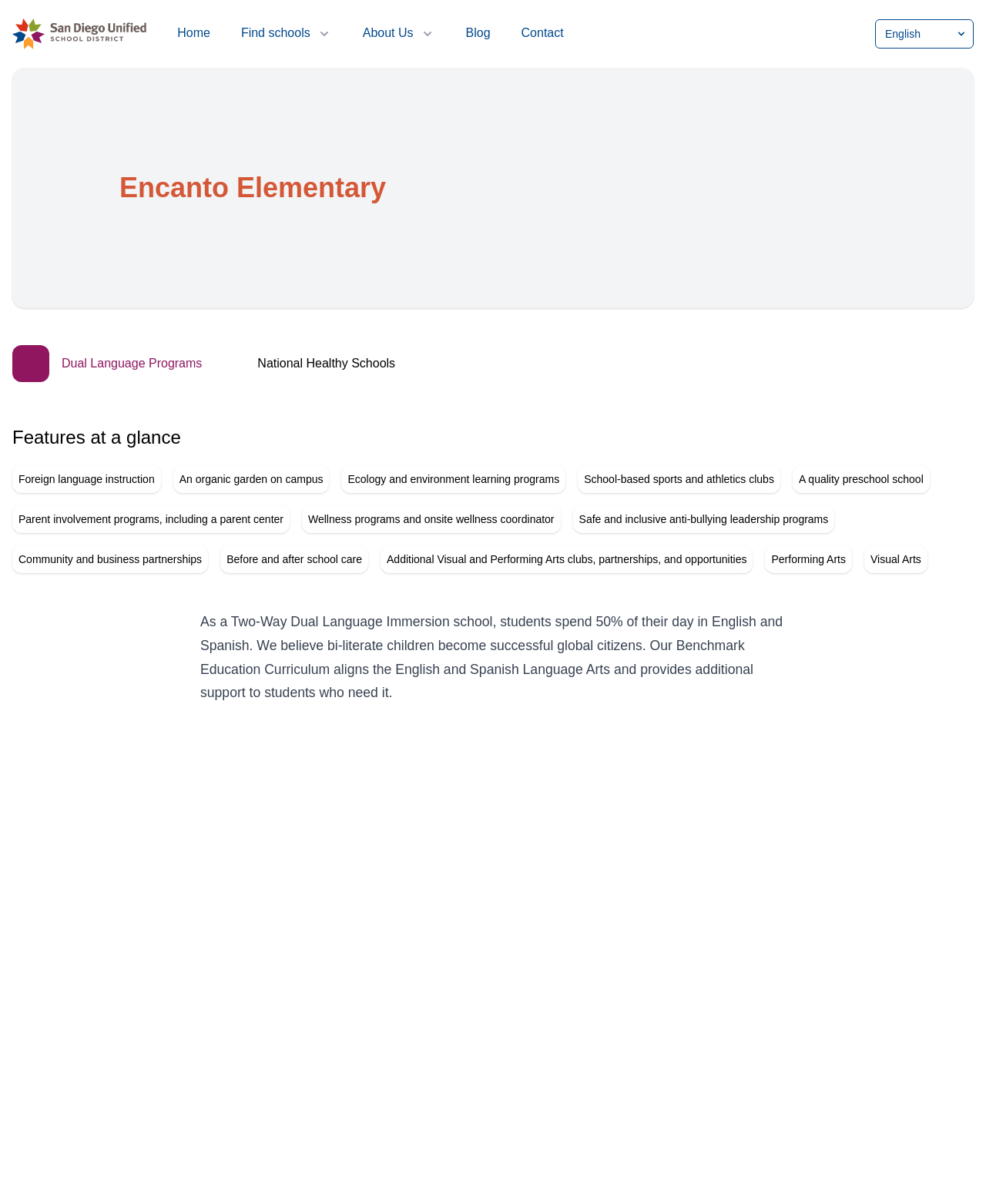How many images are on the webpage?
Give a detailed explanation using the information visible in the image.

I counted the number of image elements on the webpage and found 4 images, including the school logo, globe with people icon, Healthy Schools Award Logo, and an image of students.